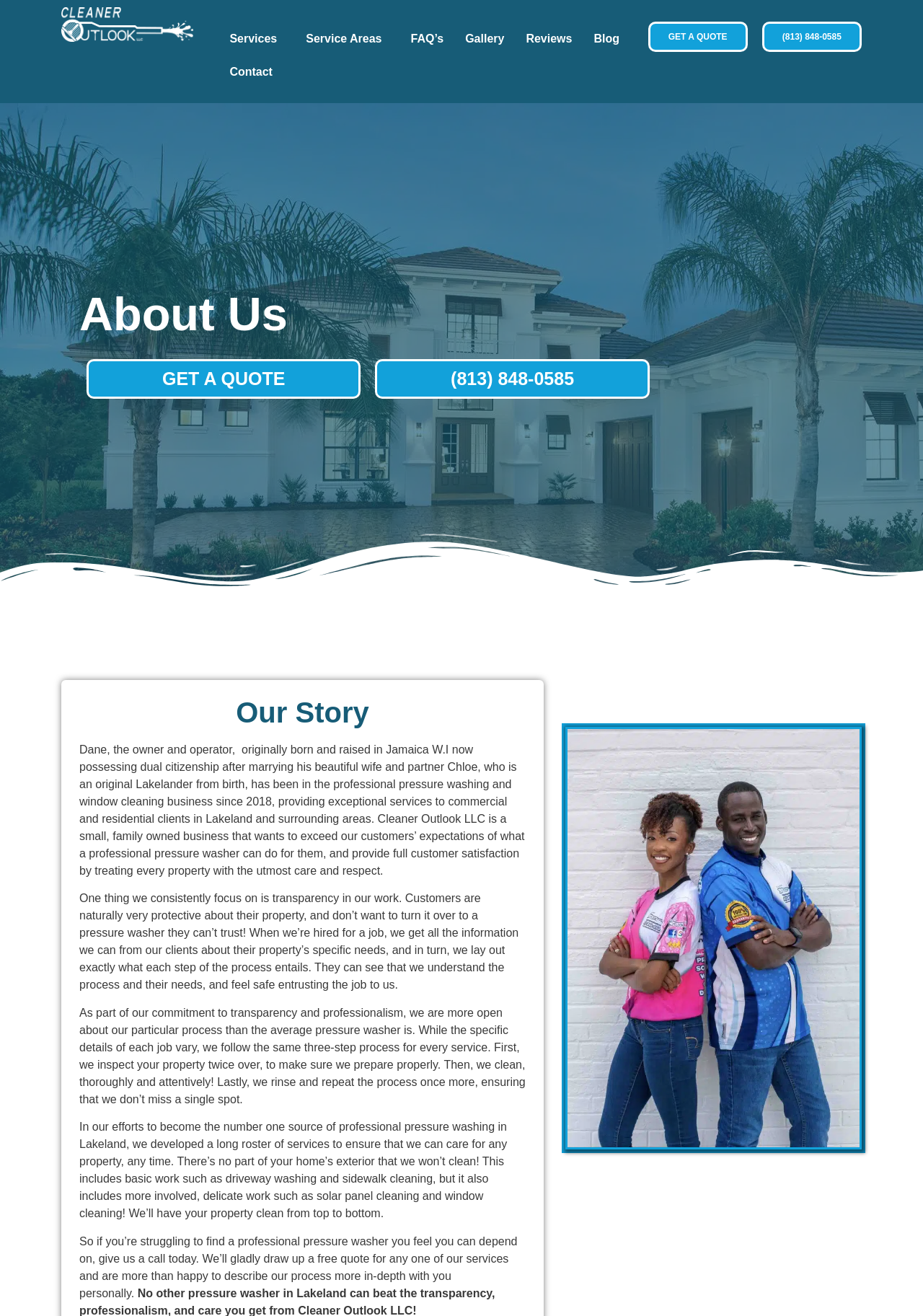Give a one-word or short phrase answer to the question: 
What is the phone number to get a quote?

(813) 848-0585